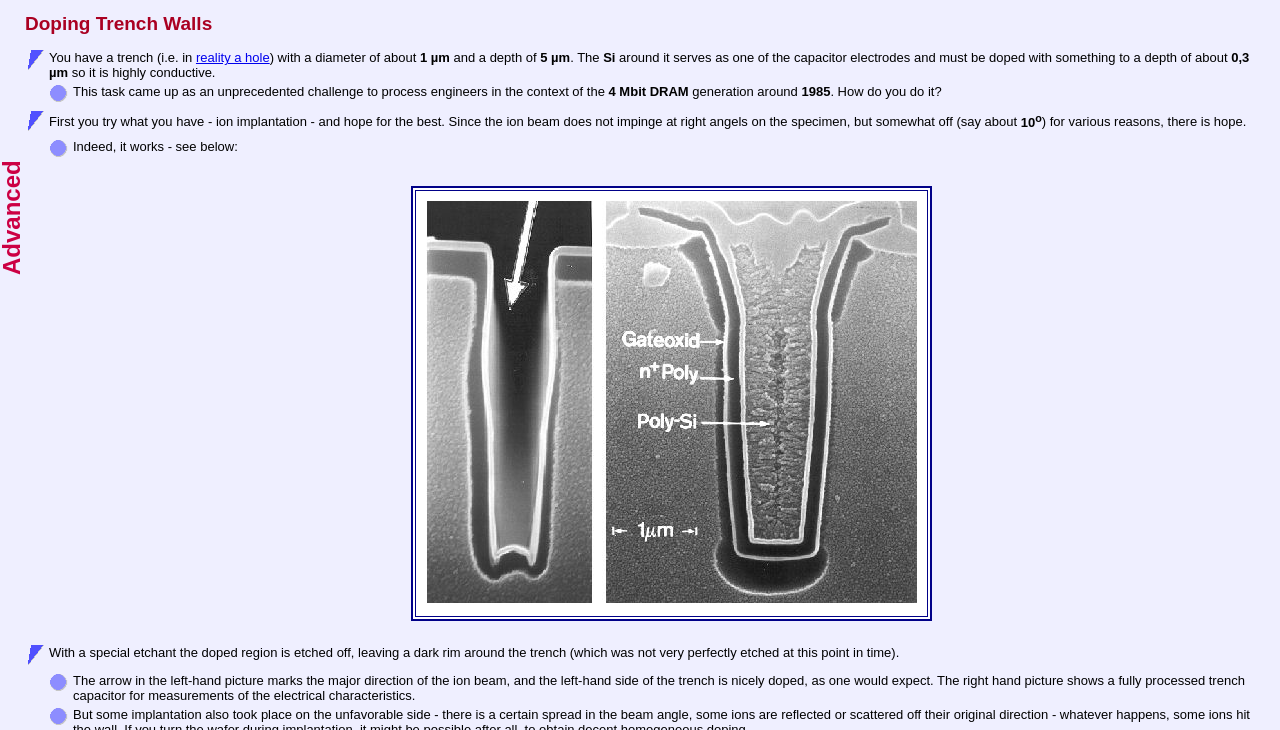Please extract and provide the main headline of the webpage.

Doping Trench Walls